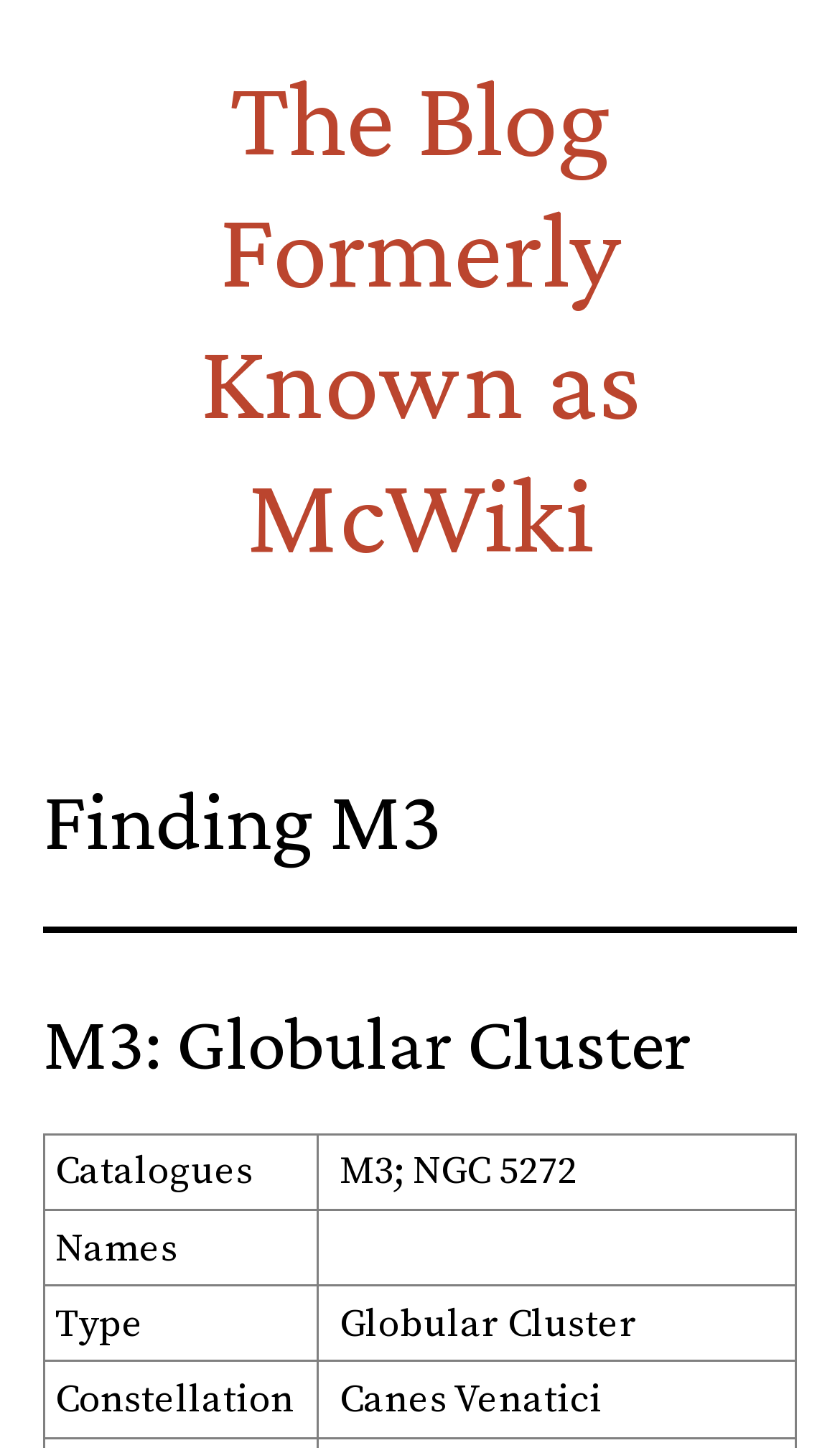Respond to the question below with a single word or phrase:
What type of celestial object is M3?

Globular Cluster